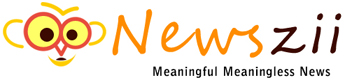What is the feature of the owl's eyes?
Please provide a comprehensive answer based on the contents of the image.

The owl's eyes are large and expressive, which adds to the playful and lighthearted approach to news consumption conveyed by the logo.